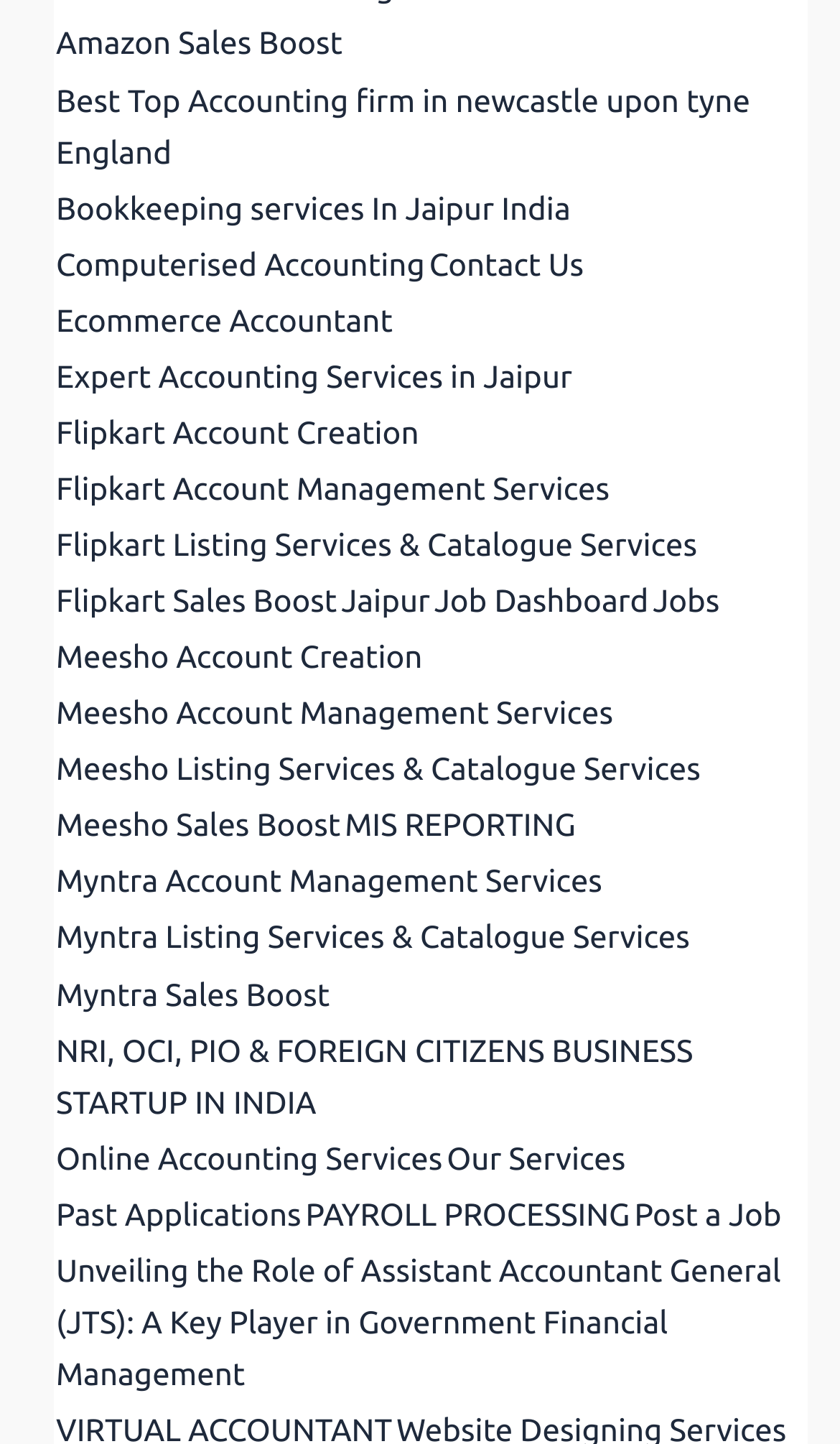Please provide a brief answer to the question using only one word or phrase: 
How many links are related to Meesho?

3